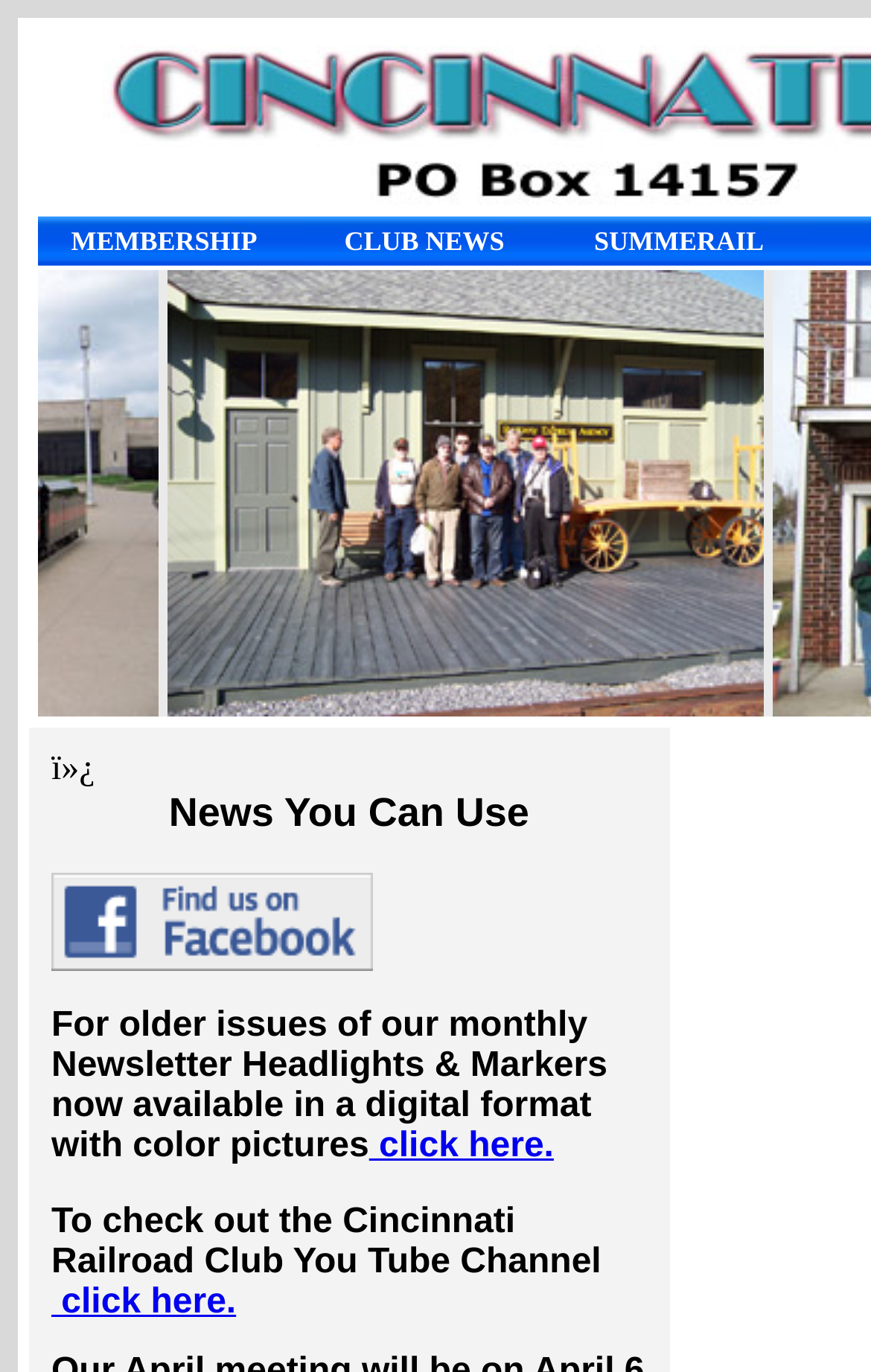Create a detailed summary of all the visual and textual information on the webpage.

The webpage is about the Cincinnati Railroad Club. At the top, there is a title "Welcome to the Cincinnati Railroad Club". Below the title, there are three sections, each containing a table with a header cell and an empty cell. The header cells are labeled "MEMBERSHIP", "CLUB NEWS", and "SUMMERAIL", respectively. Each section also contains an image.

On the lower part of the page, there is a large image that spans almost the entire width of the page. Below the image, there are two links: "Find us on Facebook" and "click here." The "Find us on Facebook" link is accompanied by a Facebook icon. There is also a text "To check out the Cincinnati Railroad Club You Tube Channel" followed by another "click here" link.

Overall, the webpage appears to be a simple informational page about the Cincinnati Railroad Club, with sections for membership, club news, and summer rail, as well as links to the club's social media channels.